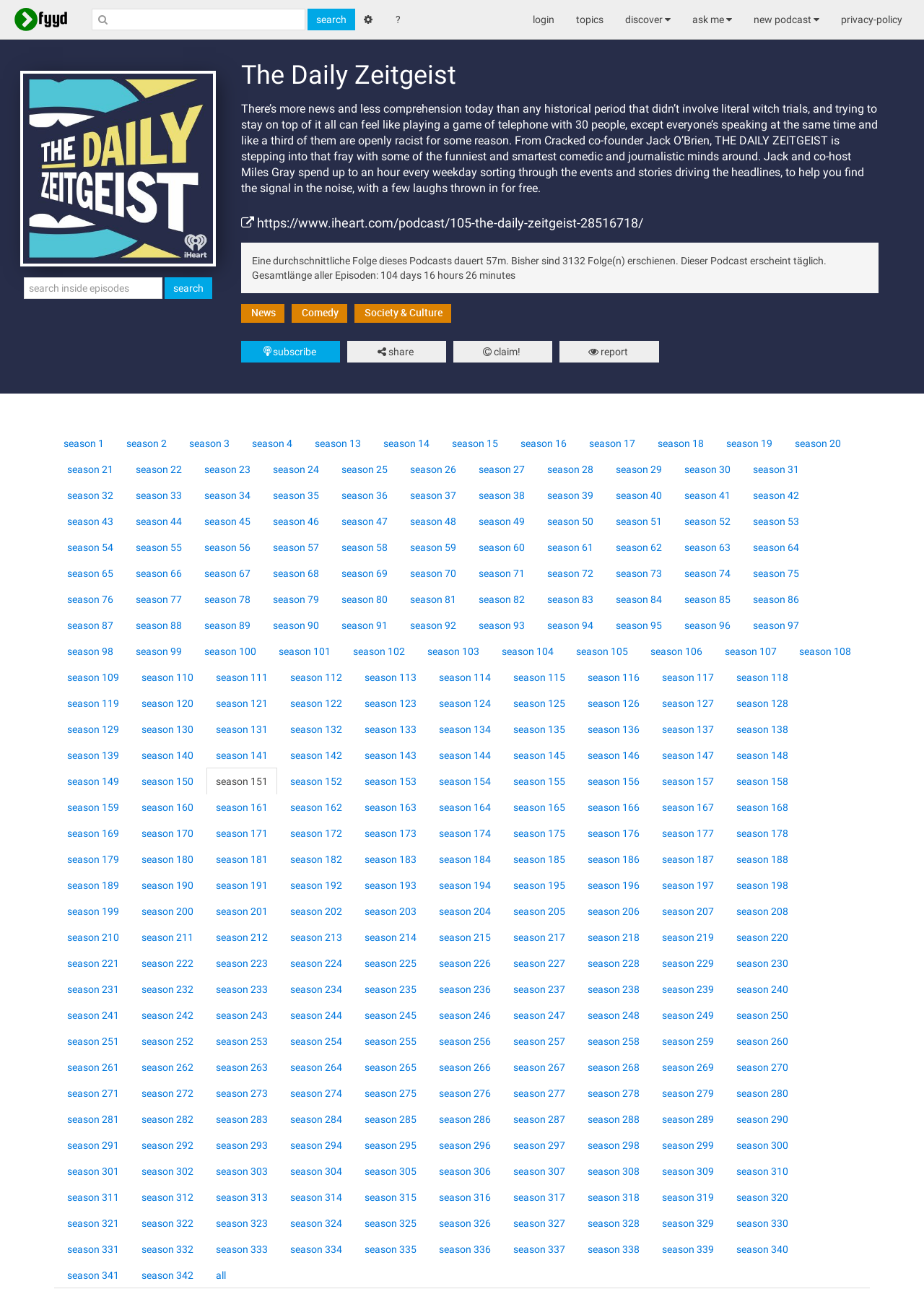Find and provide the bounding box coordinates for the UI element described with: "VETSOLUTION FOR DOGS".

None